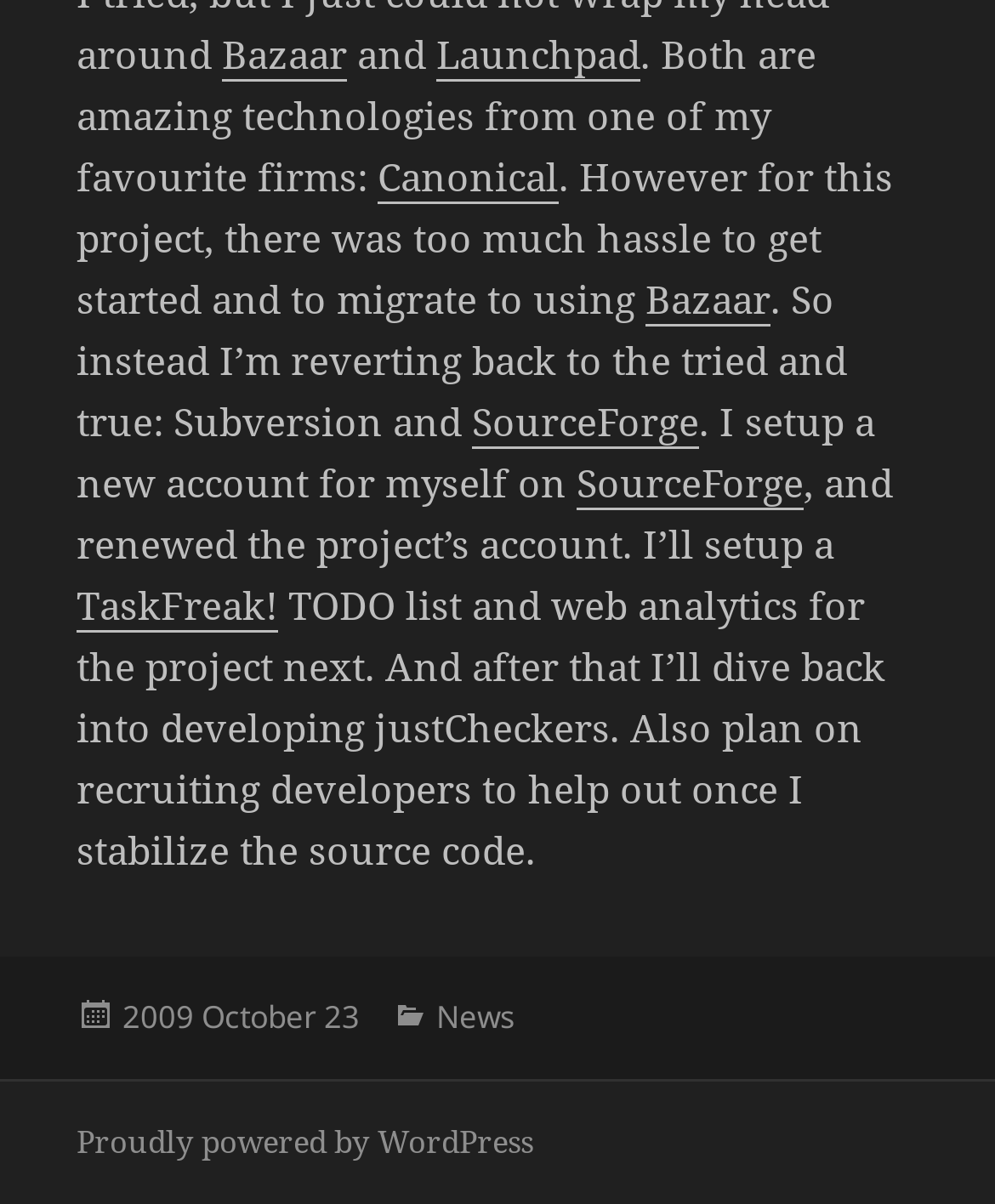Identify the bounding box coordinates for the UI element described as: "SourceForge". The coordinates should be provided as four floats between 0 and 1: [left, top, right, bottom].

[0.474, 0.328, 0.703, 0.373]